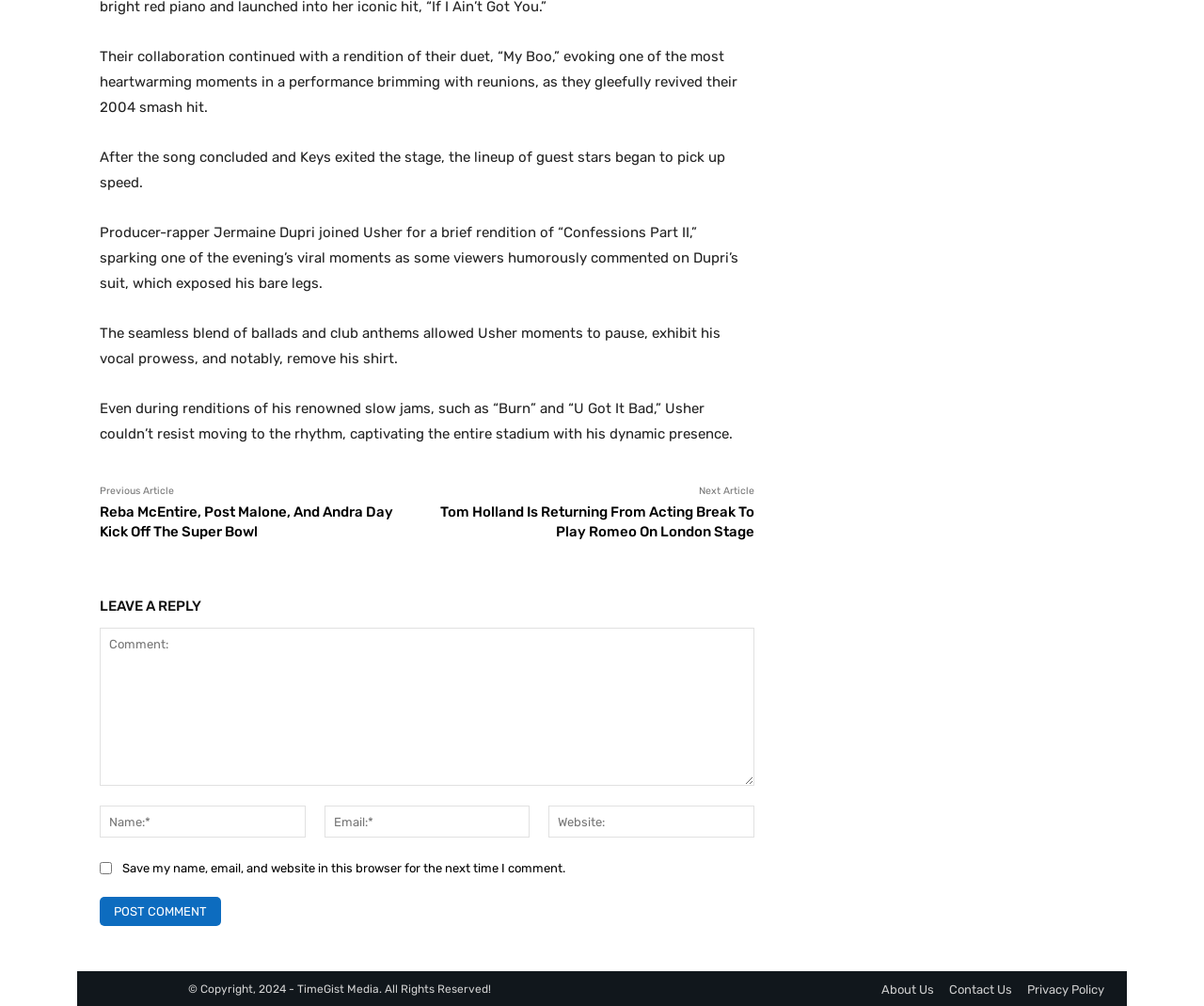What is the article about?
Answer the question based on the image using a single word or a brief phrase.

Usher's performance